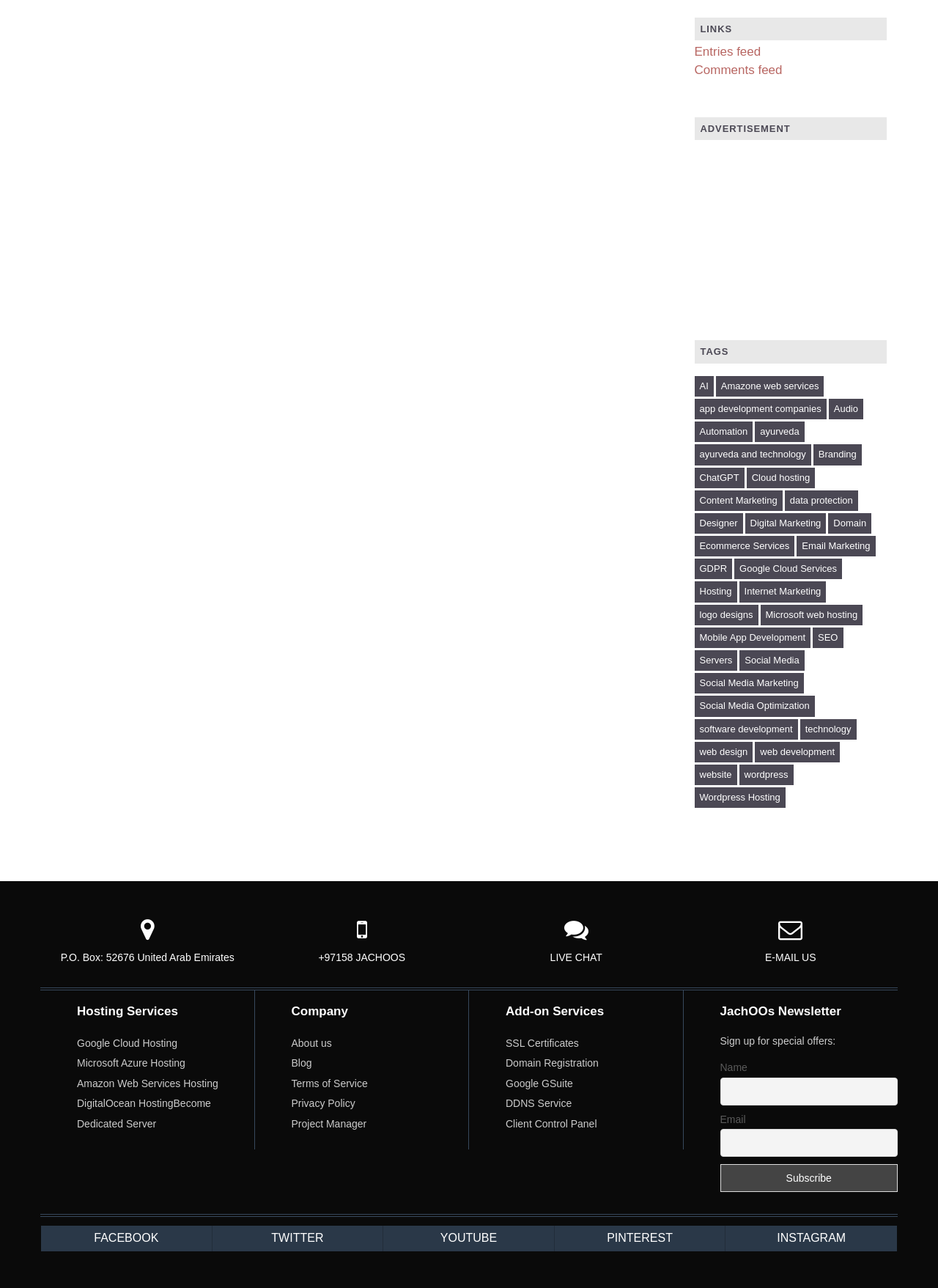Calculate the bounding box coordinates for the UI element based on the following description: "Amazon Web Services Hosting". Ensure the coordinates are four float numbers between 0 and 1, i.e., [left, top, right, bottom].

[0.082, 0.837, 0.233, 0.846]